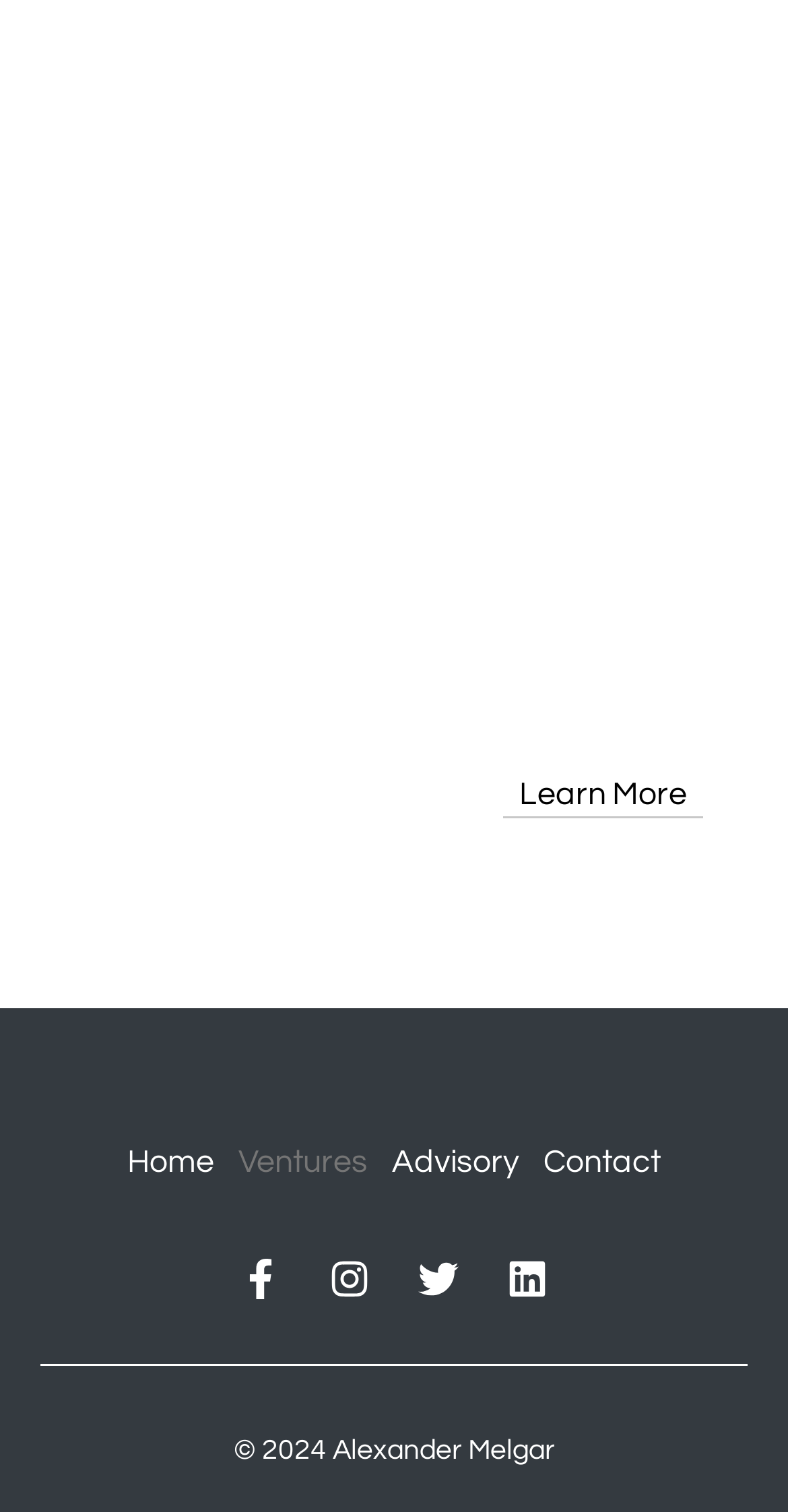Locate the bounding box coordinates of the element you need to click to accomplish the task described by this instruction: "Contact us".

[0.69, 0.747, 0.838, 0.79]